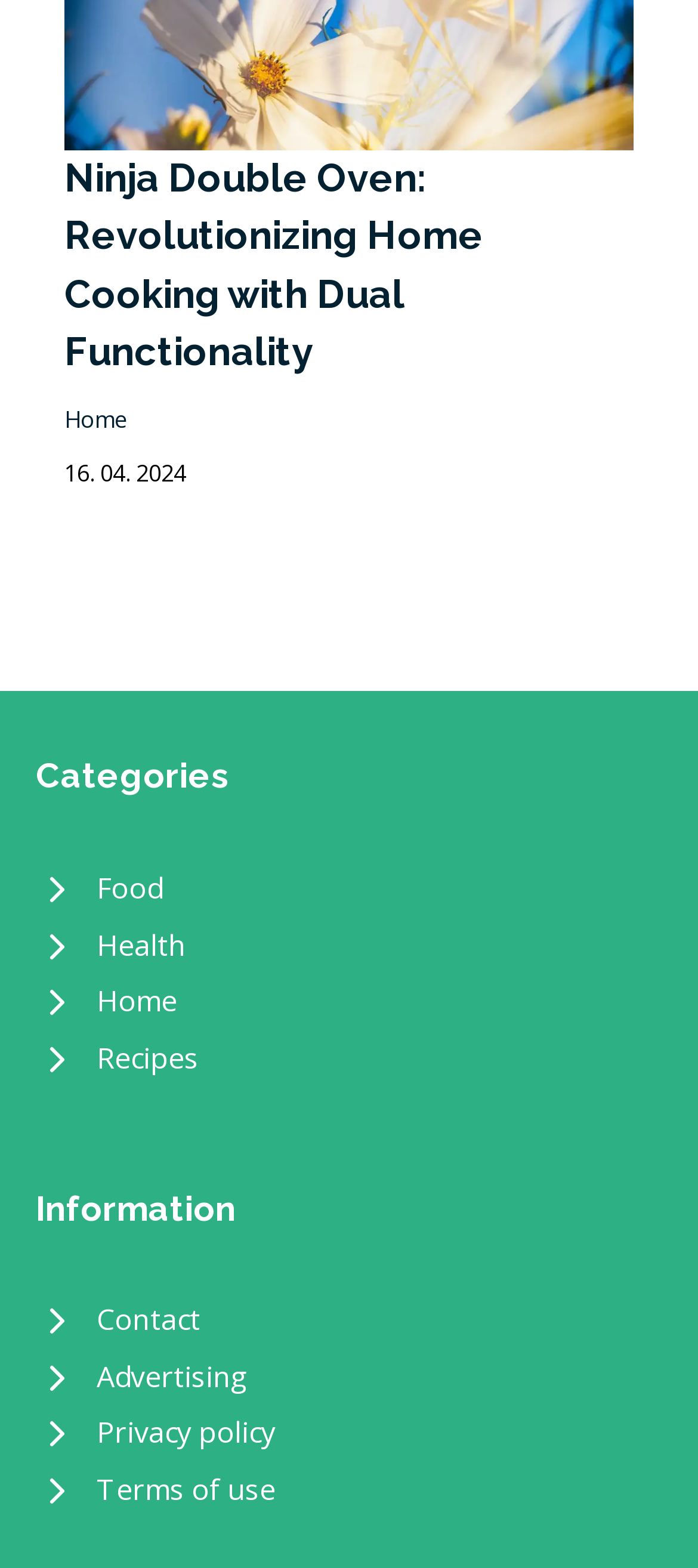Please specify the bounding box coordinates of the clickable section necessary to execute the following command: "Explore Food category".

[0.051, 0.549, 0.949, 0.585]